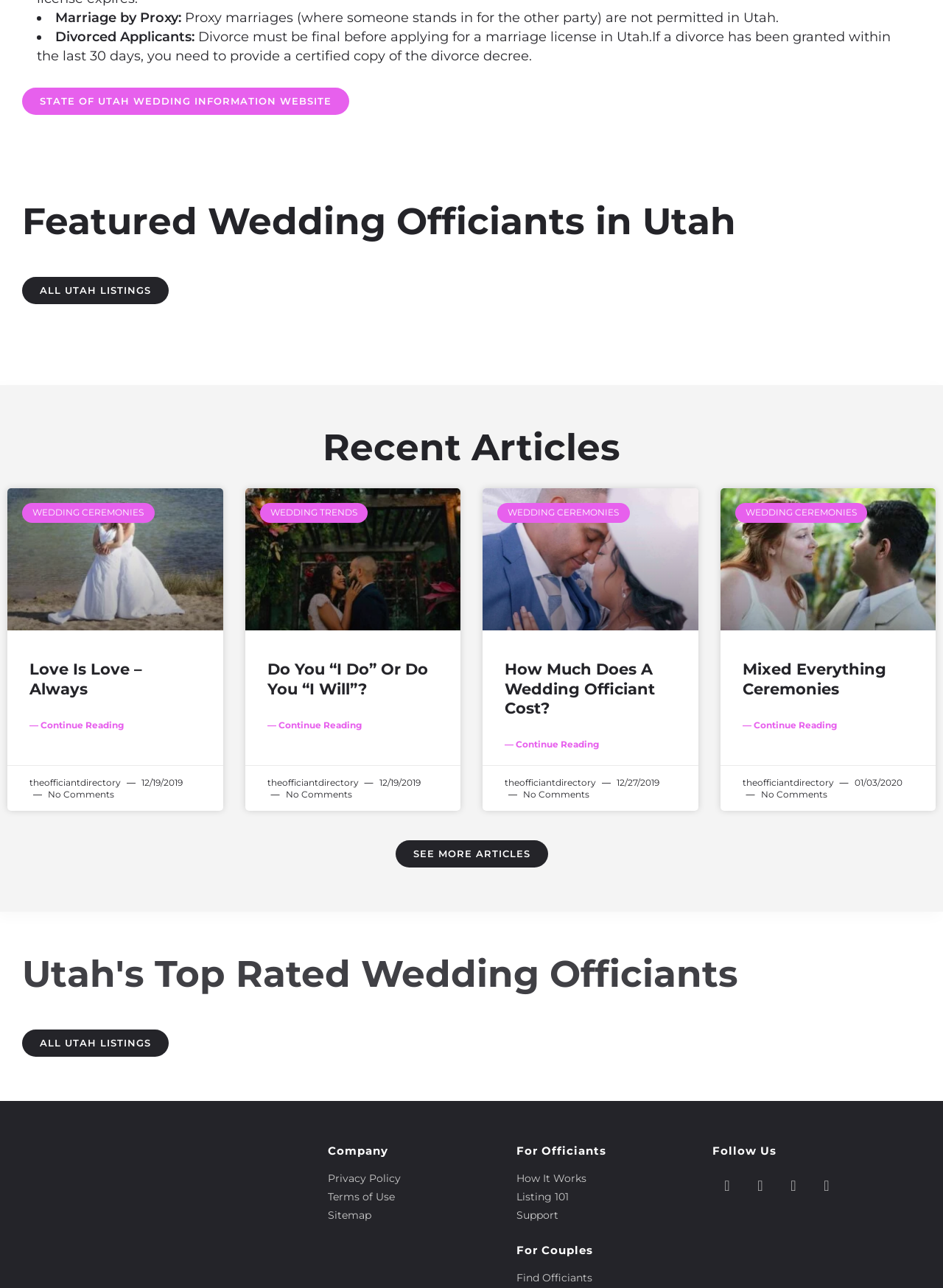Based on the element description Twitter, identify the bounding box of the UI element in the given webpage screenshot. The coordinates should be in the format (top-left x, top-left y, bottom-right x, bottom-right y) and must be between 0 and 1.

[0.861, 0.909, 0.892, 0.932]